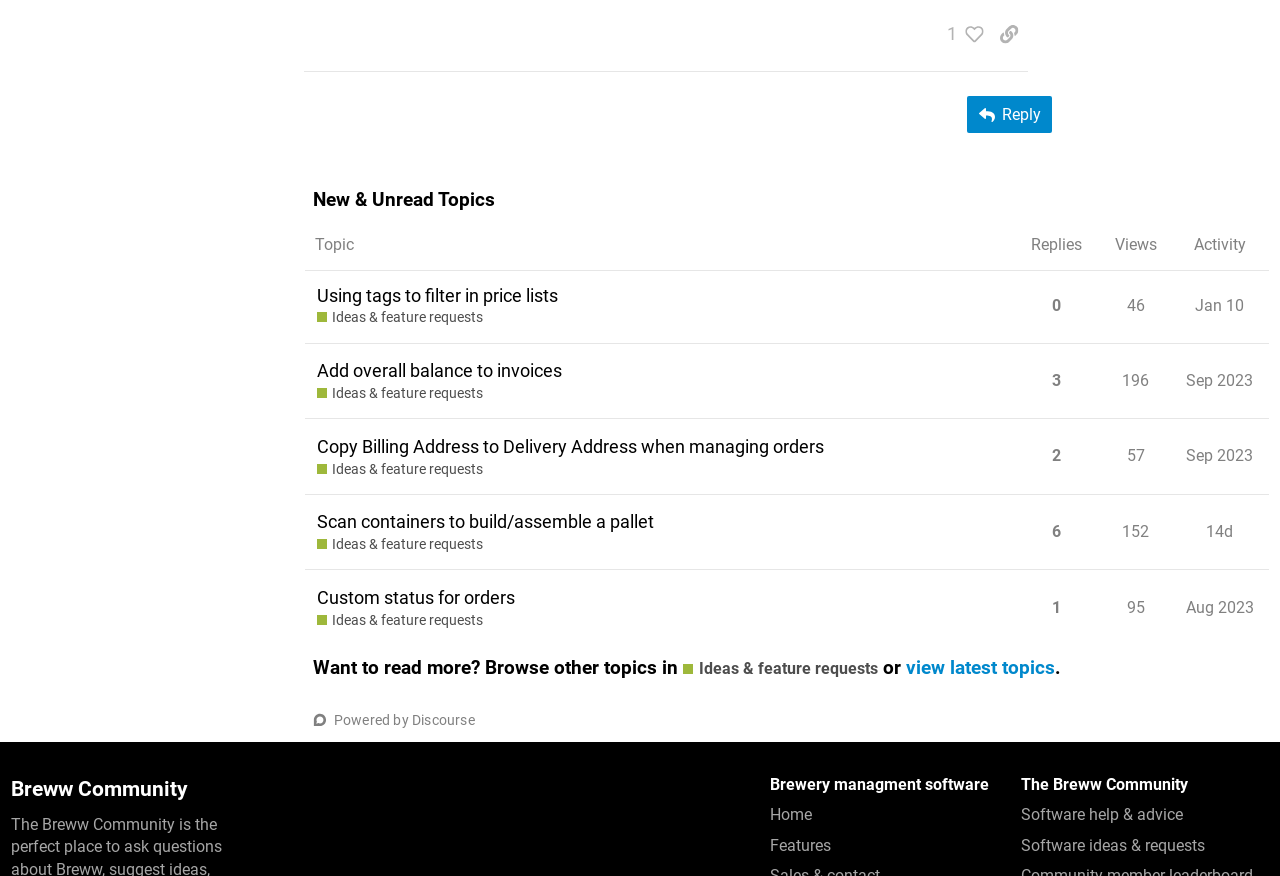Identify the bounding box coordinates necessary to click and complete the given instruction: "Go to Home".

[0.602, 0.919, 0.635, 0.941]